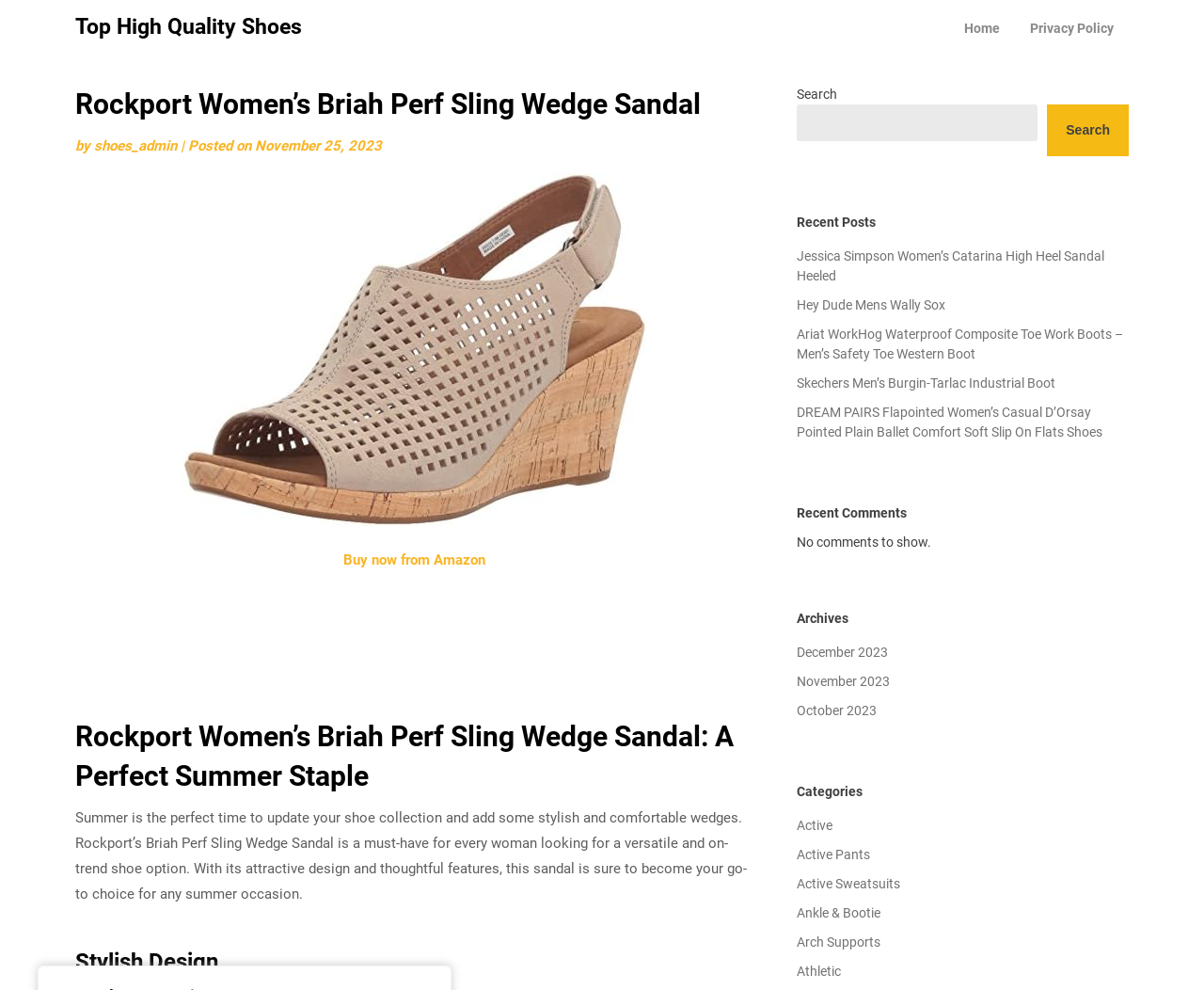What type of content is listed under 'Recent Posts'?
Please provide a comprehensive answer based on the contents of the image.

The links listed under 'Recent Posts' have titles such as 'Jessica Simpson Women’s Catarina High Heel Sandal Heeled' and 'Ariat WorkHog Waterproof Composite Toe Work Boots – Men’s Safety Toe Western Boot', which suggest that they are reviews or articles about different types of shoes.